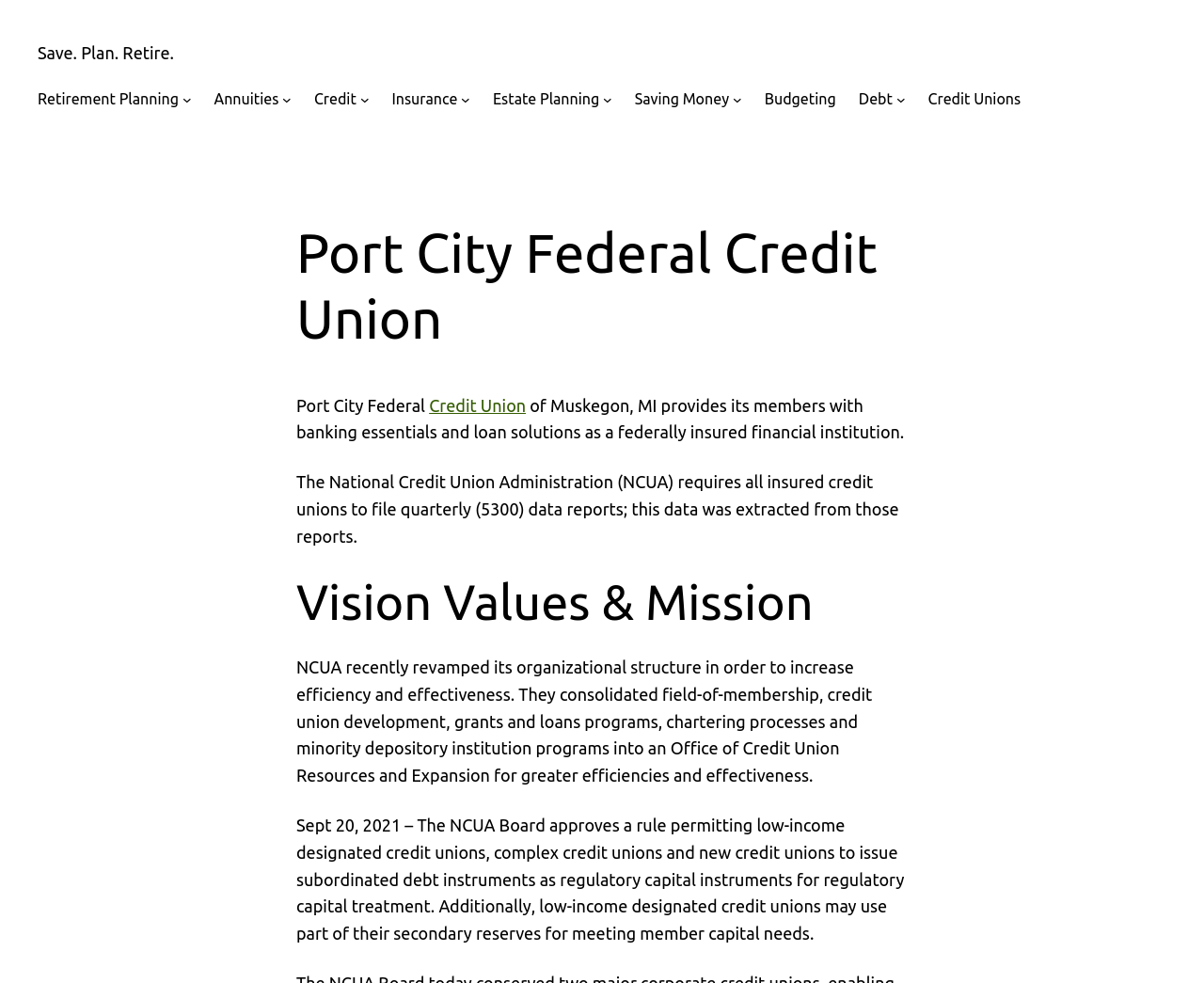How many links are there under the 'Main' navigation?
Using the image as a reference, deliver a detailed and thorough answer to the question.

Under the 'Main' navigation, there are 9 links: 'Retirement Planning', 'Annuities', 'Credit', 'Insurance', 'Estate Planning', 'Saving Money', 'Budgeting', 'Debt', and 'Credit Unions'.